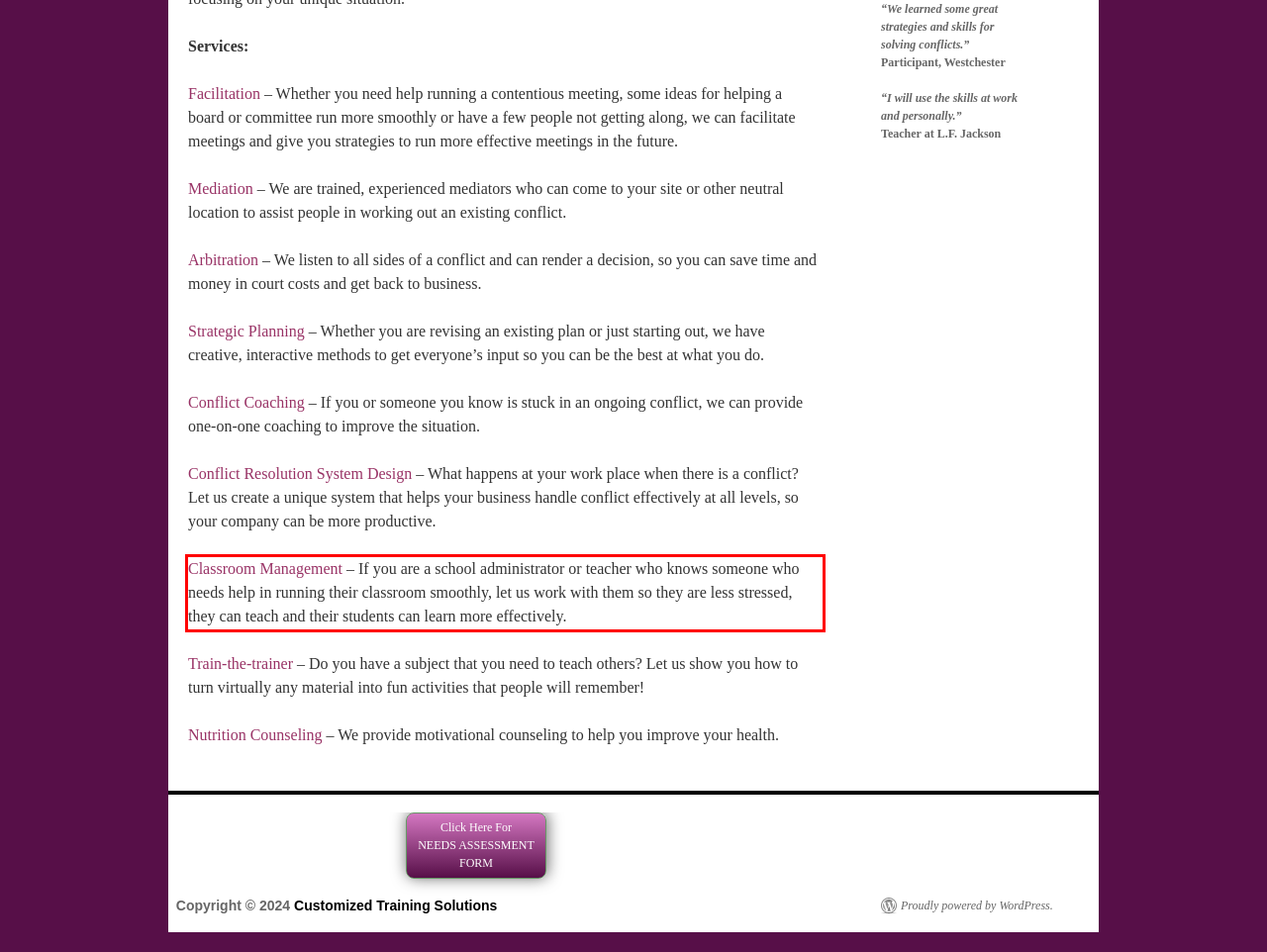Given a screenshot of a webpage containing a red bounding box, perform OCR on the text within this red bounding box and provide the text content.

Classroom Management – If you are a school administrator or teacher who knows someone who needs help in running their classroom smoothly, let us work with them so they are less stressed, they can teach and their students can learn more effectively.